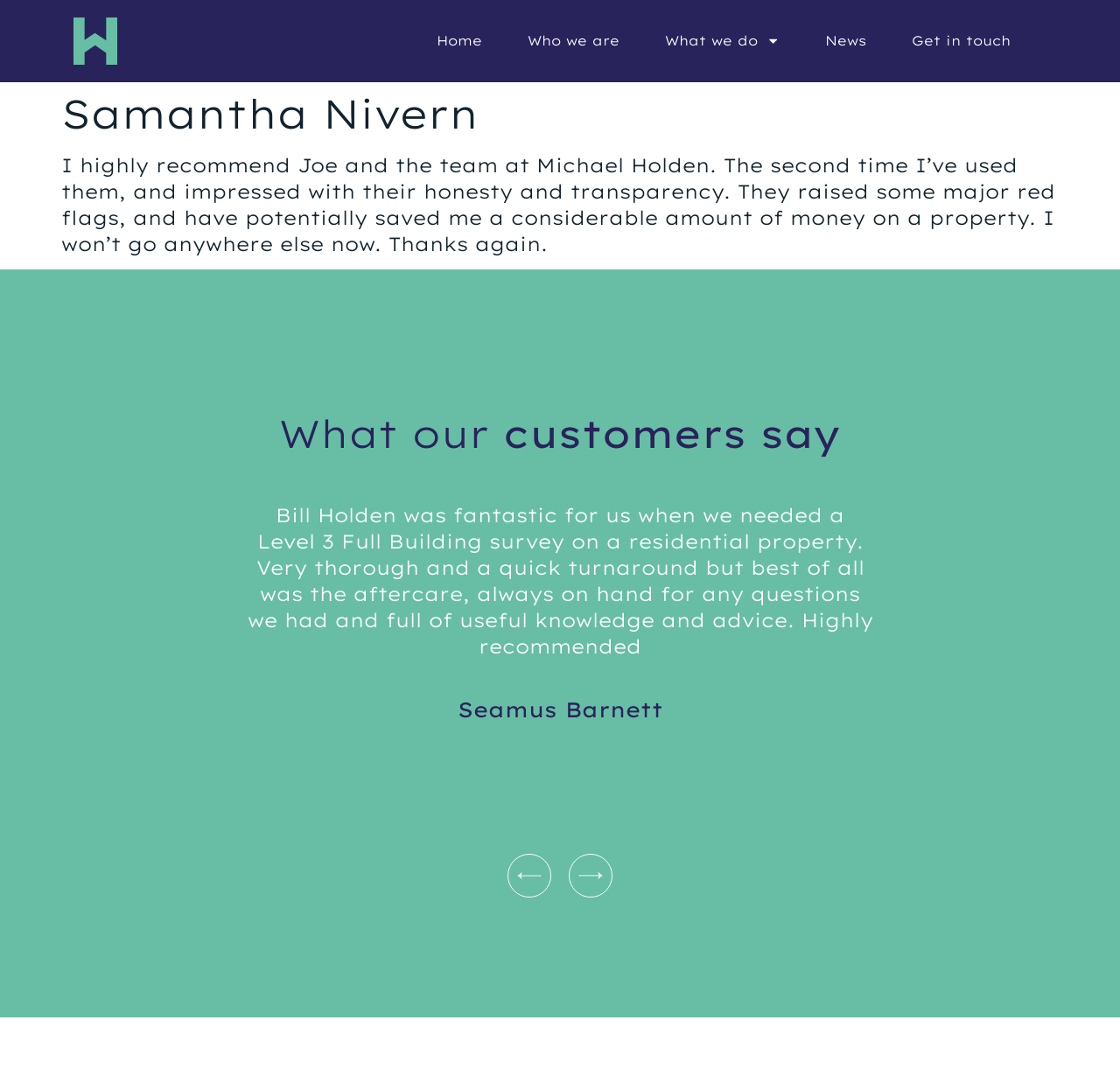Answer in one word or a short phrase: 
How many slides are there in the carousel?

2